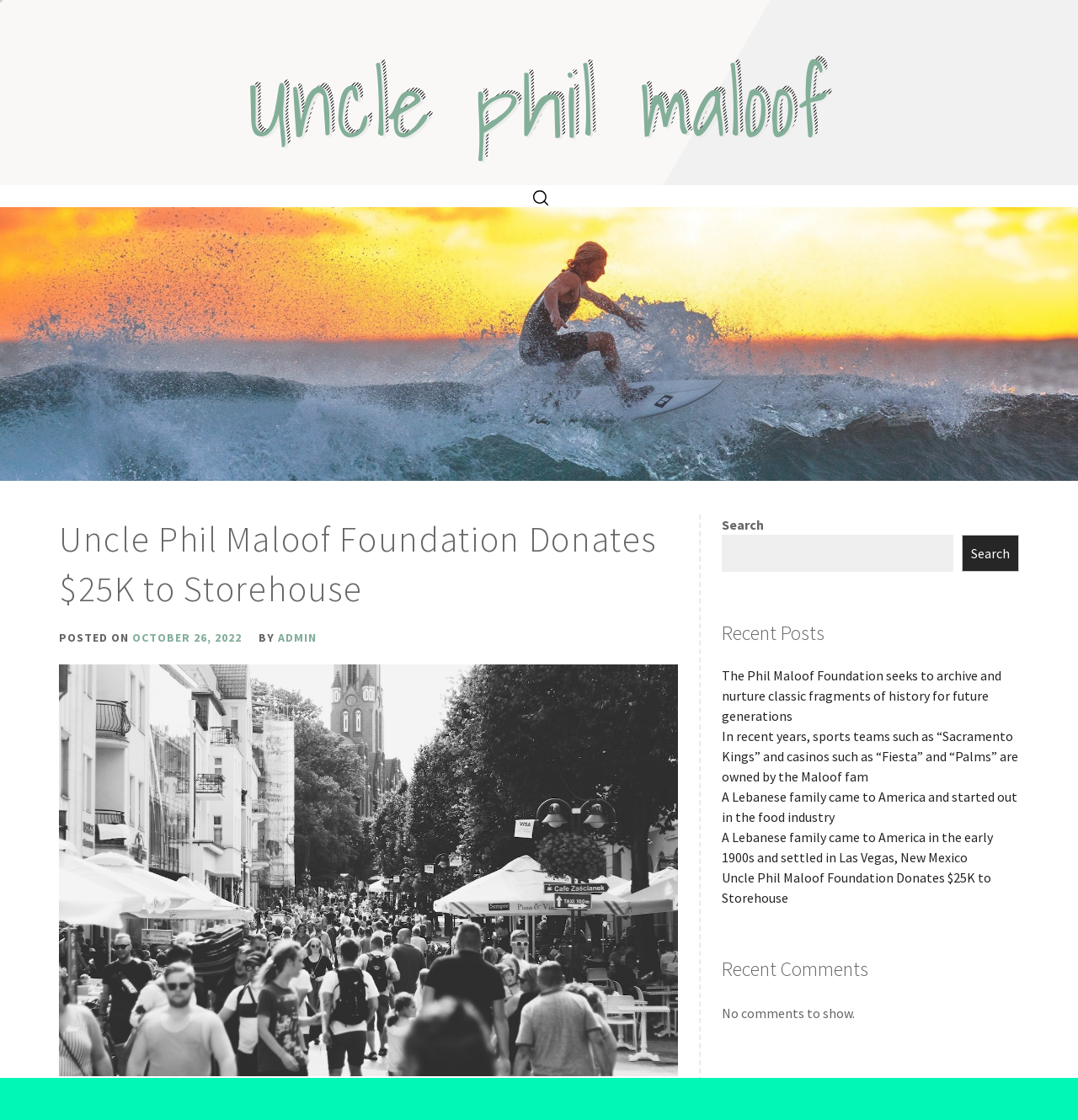Explain the webpage's design and content in an elaborate manner.

The webpage is about the Uncle Phil Maloof Foundation, with a prominent header section at the top featuring a logo image that spans the entire width of the page. Below the logo, there is a search button and a link to the foundation's name. 

The main content area is divided into sections. The first section has a heading that reads "Uncle Phil Maloof Foundation Donates $25K to Storehouse" and is accompanied by a posted date and author information. 

To the right of the main content area, there is a sidebar with several sections. The first section is a search bar with a search button. Below the search bar, there is a "Recent Posts" section that lists five article links with descriptive titles. 

Further down the sidebar, there are sections for "Recent Comments" and "Archives". The "Recent Comments" section currently has no comments to show, and the "Archives" section appears to be a list of links, but the specific content is not described.

At the very top of the page, there is a navigation link to the foundation's name and a search button.